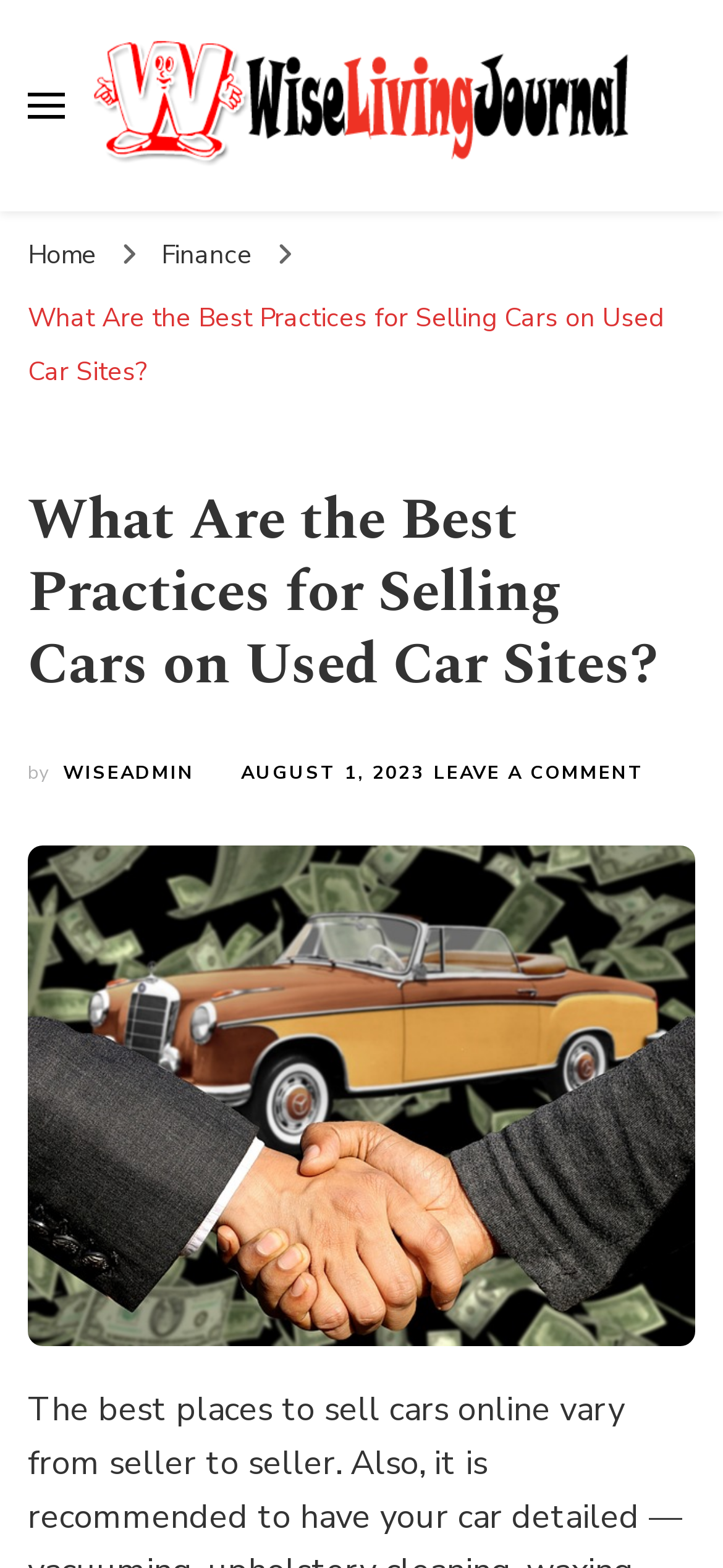Show the bounding box coordinates for the HTML element described as: "wiseadmin".

[0.087, 0.483, 0.269, 0.504]